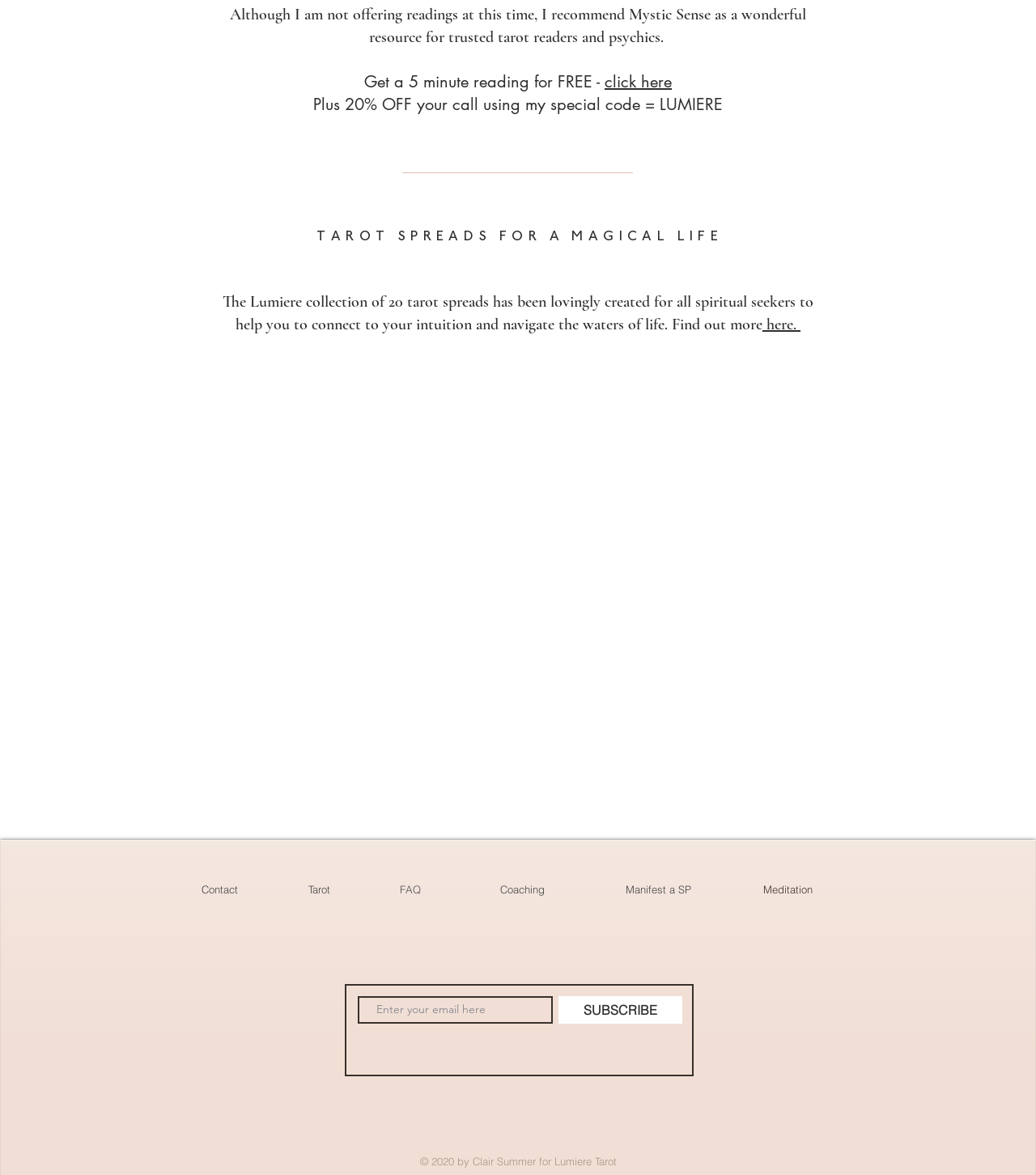Pinpoint the bounding box coordinates of the clickable area needed to execute the instruction: "Contact the tarot reader". The coordinates should be specified as four float numbers between 0 and 1, i.e., [left, top, right, bottom].

[0.195, 0.751, 0.23, 0.762]